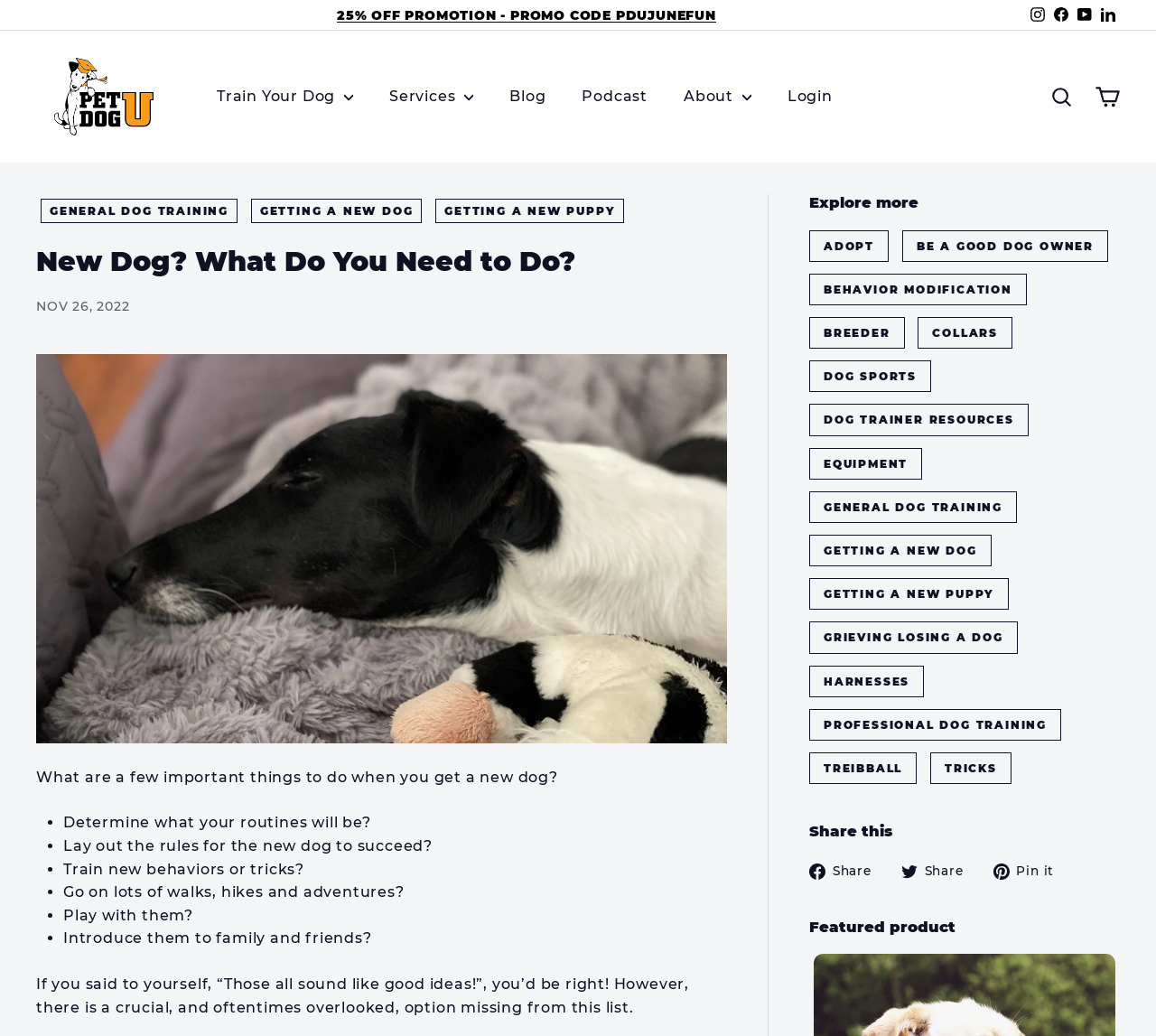Please specify the bounding box coordinates of the region to click in order to perform the following instruction: "Visit Pet Dog U's Instagram page".

[0.888, 0.001, 0.908, 0.029]